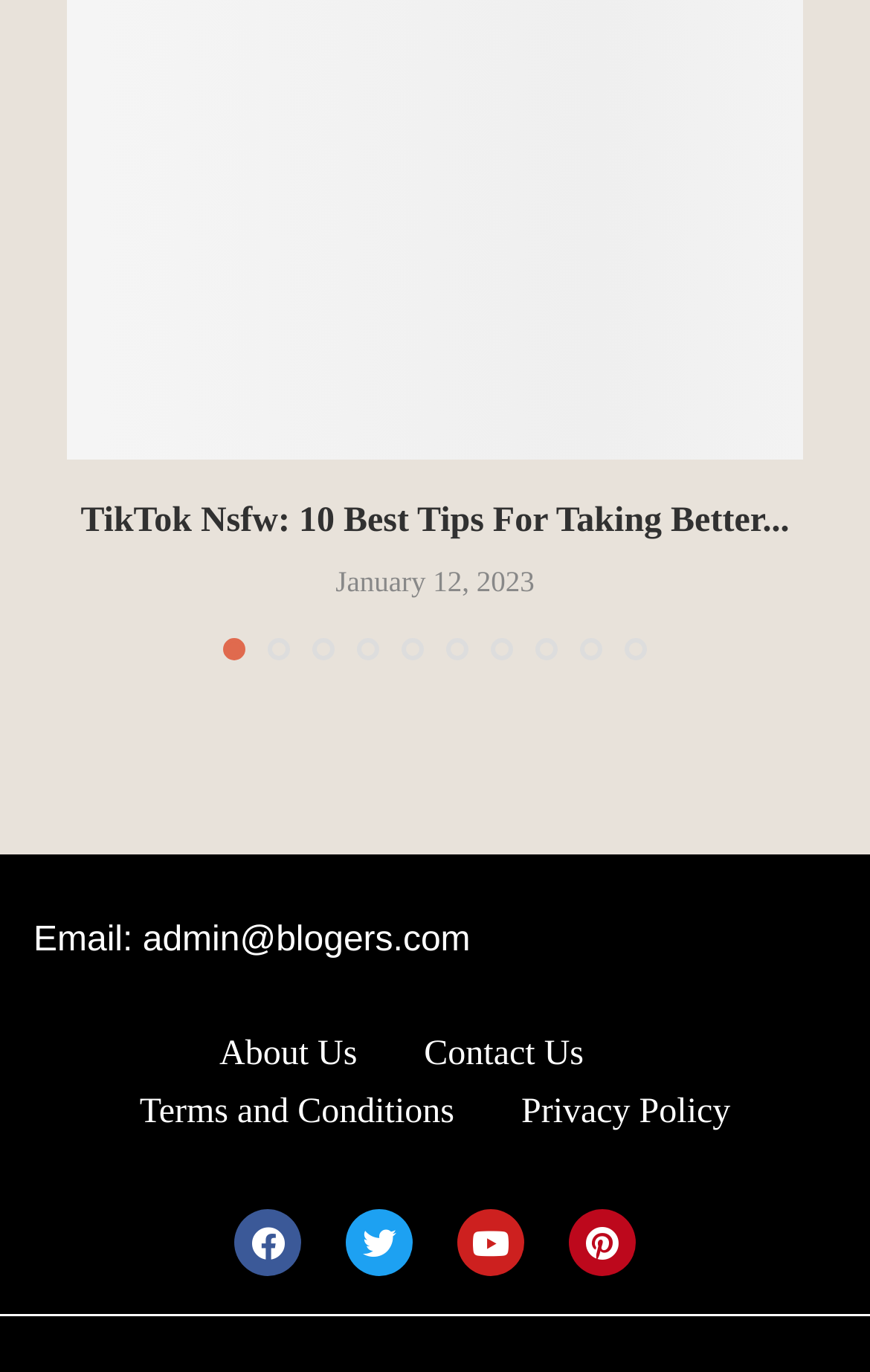Kindly provide the bounding box coordinates of the section you need to click on to fulfill the given instruction: "Click on the article title".

[0.093, 0.366, 0.907, 0.393]